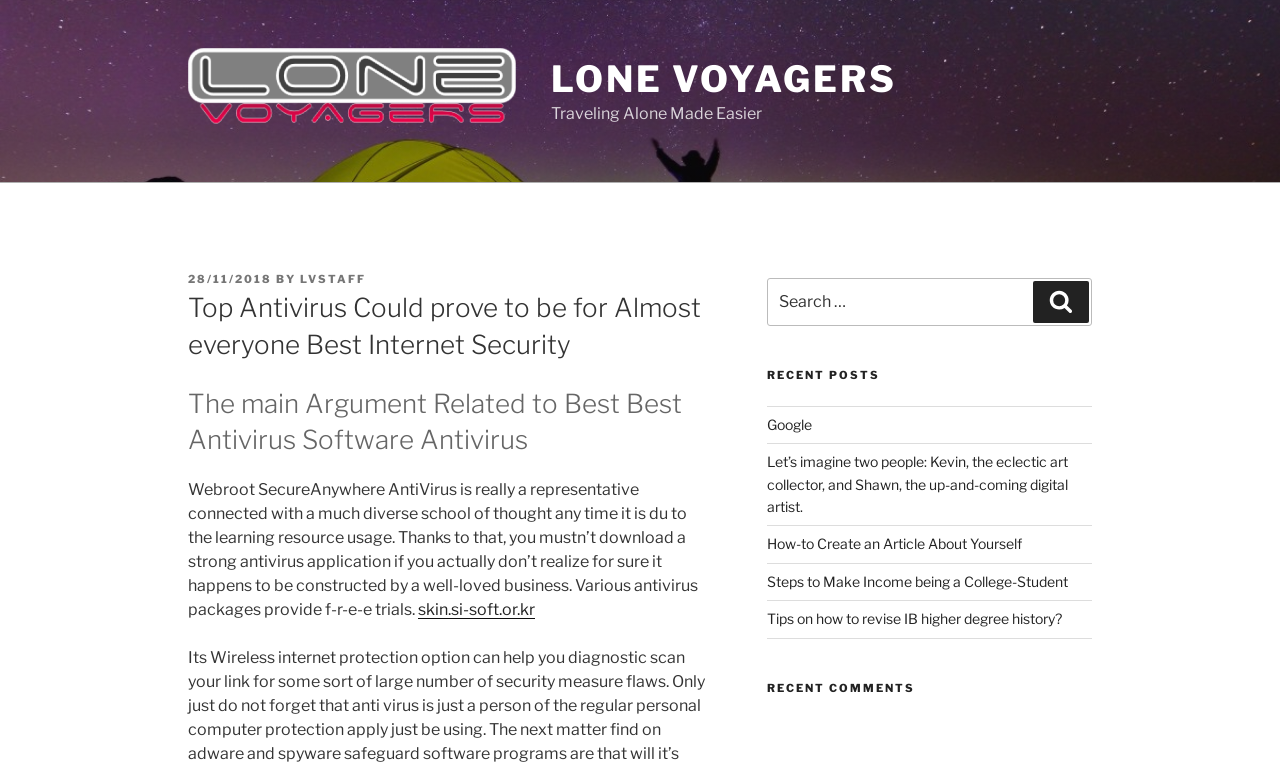Identify the bounding box coordinates of the area that should be clicked in order to complete the given instruction: "Contact us". The bounding box coordinates should be four float numbers between 0 and 1, i.e., [left, top, right, bottom].

None